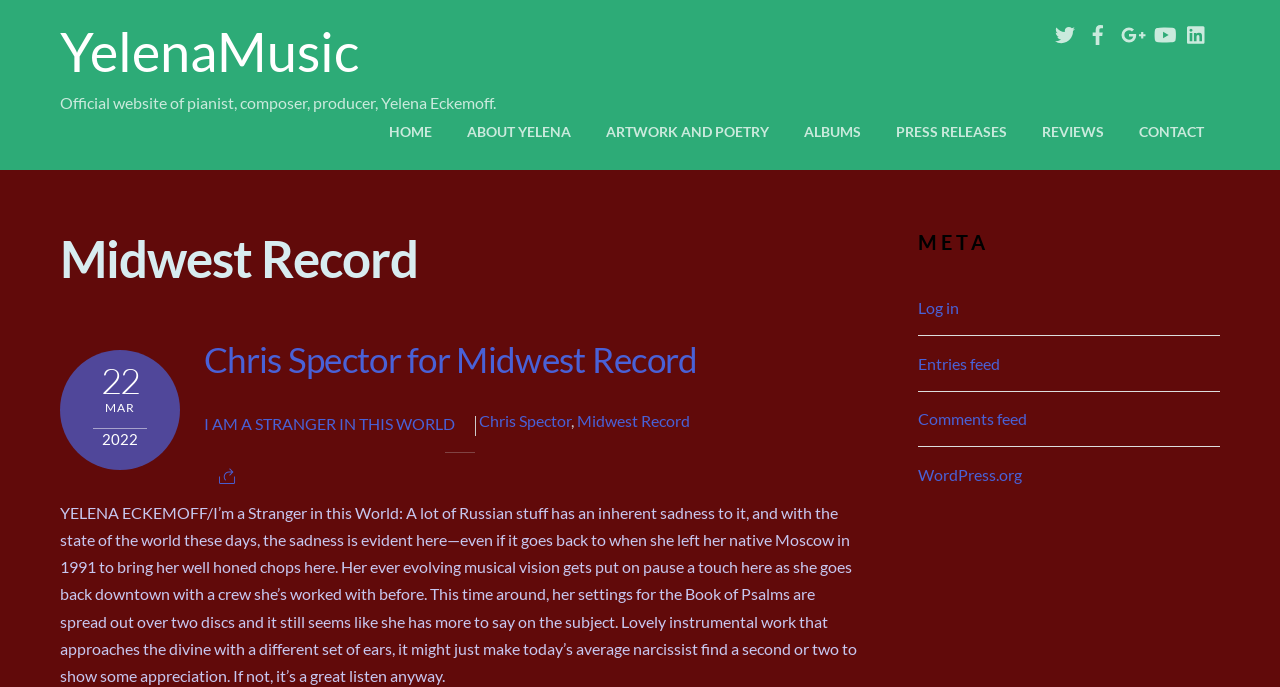Using the information in the image, give a detailed answer to the following question: What is the date mentioned in the webpage?

The webpage contains a time element with the date '22 MAR 2022' mentioned, which is displayed in the format of day, month, and year.